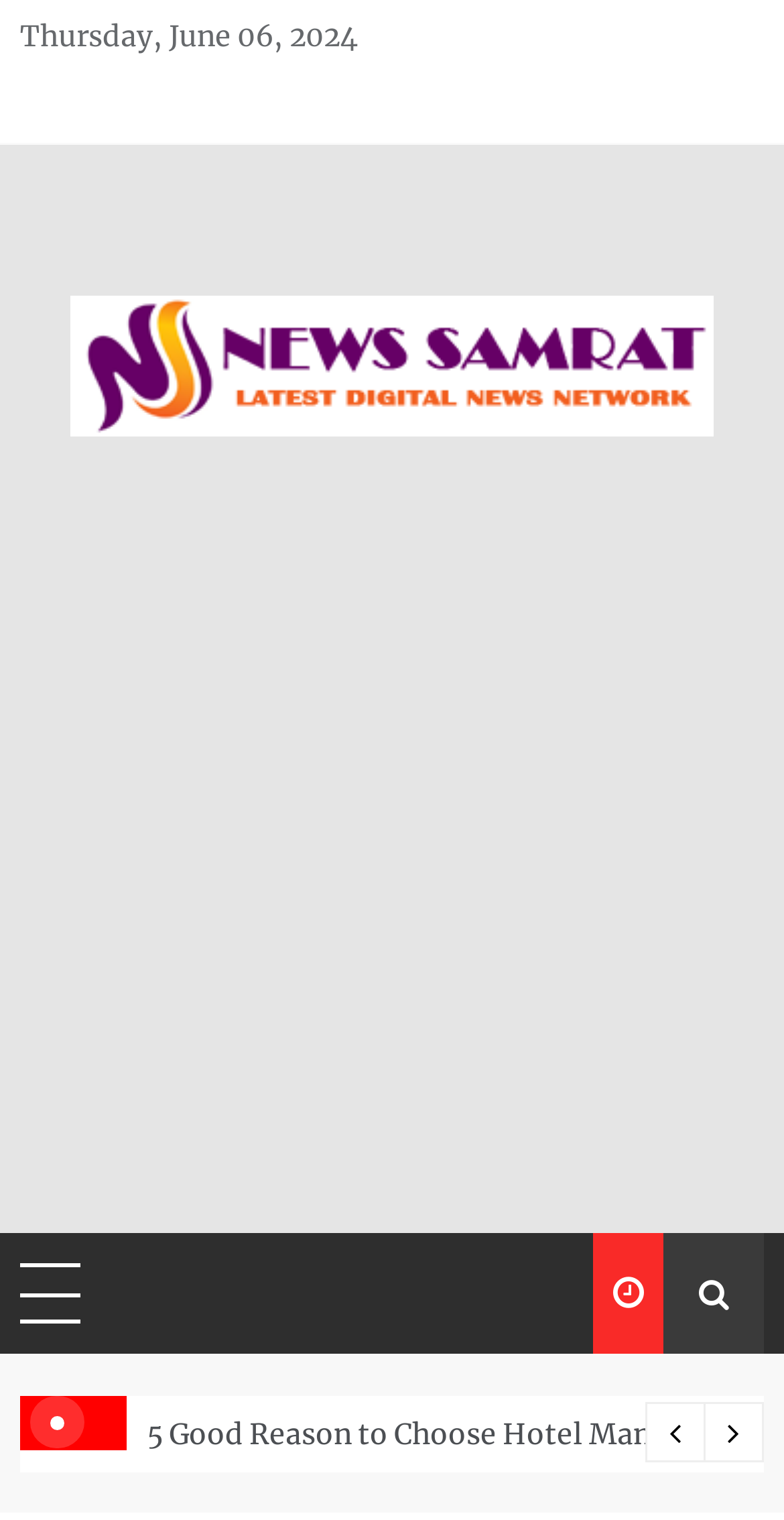What is the date displayed on the webpage?
Answer the question using a single word or phrase, according to the image.

Thursday, June 06, 2024